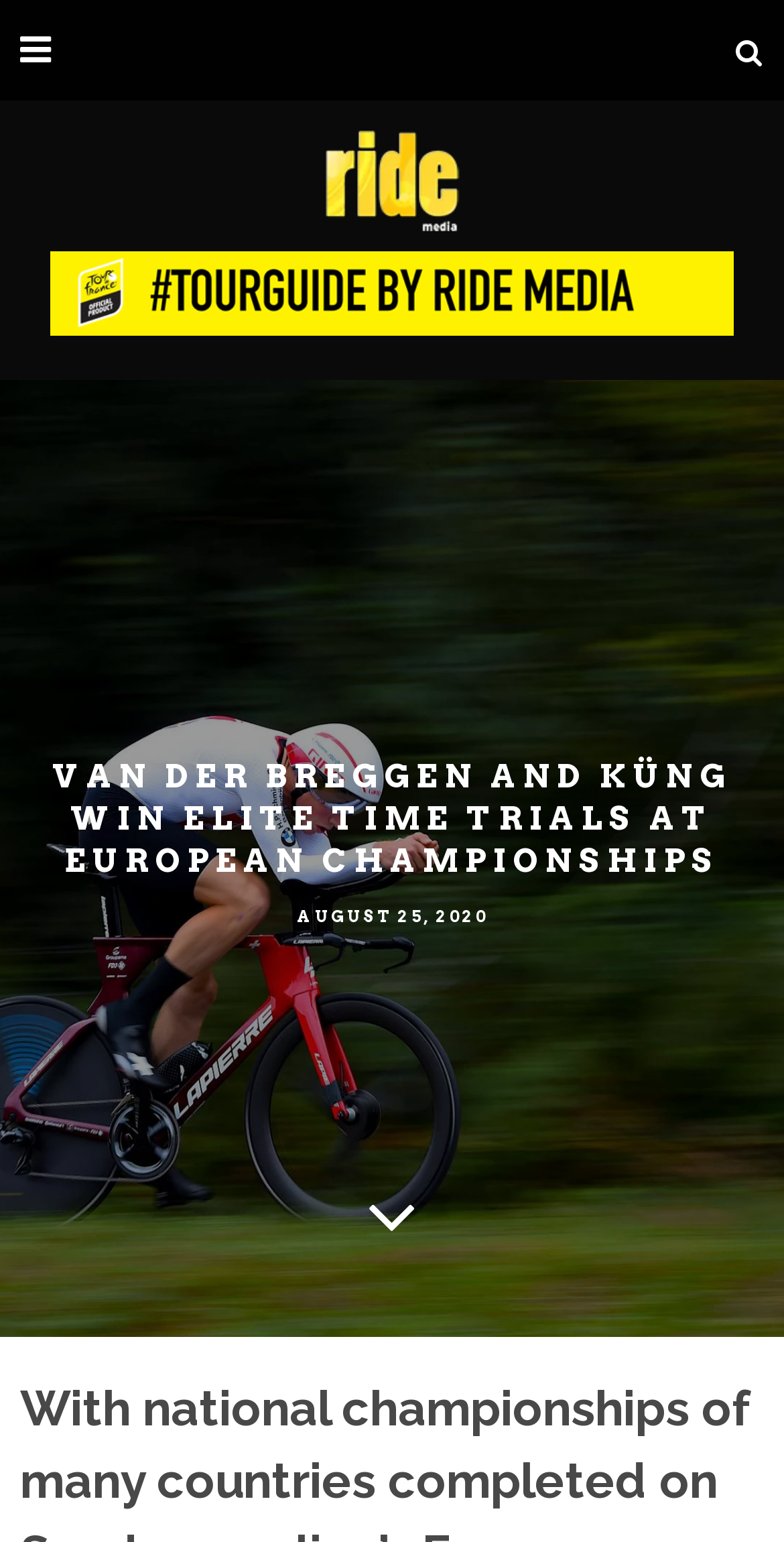Create an in-depth description of the webpage, covering main sections.

The webpage is about cycling news, specifically the European championships. At the top left corner, there is a link with a Facebook icon, and at the top right corner, there is a link with a Twitter icon. Below these icons, there is a layout table that spans the entire width of the page. Within this table, there is a Ride Media logo, which is an image, positioned at the top center of the page. Next to the logo, there is a banner advertisement for "TourGuide-2024-On-Sale-Soon" that takes up most of the width of the page.

The main content of the page is a news article with a heading that reads "VAN DER BREGGEN AND KÜNG WIN ELITE TIME TRIALS AT EUROPEAN CHAMPIONSHIPS", which is positioned near the top center of the page. Below the heading, there is a timestamp that reads "AUGUST 25, 2020". Further down the page, there is a link with a comment icon.

There are a total of 4 links on the page, including the Facebook and Twitter icons, the Ride Media logo, and the comment icon. There is also one image on the page, which is the Ride Media logo. The overall content of the page is focused on reporting the results of the European championships in cycling.